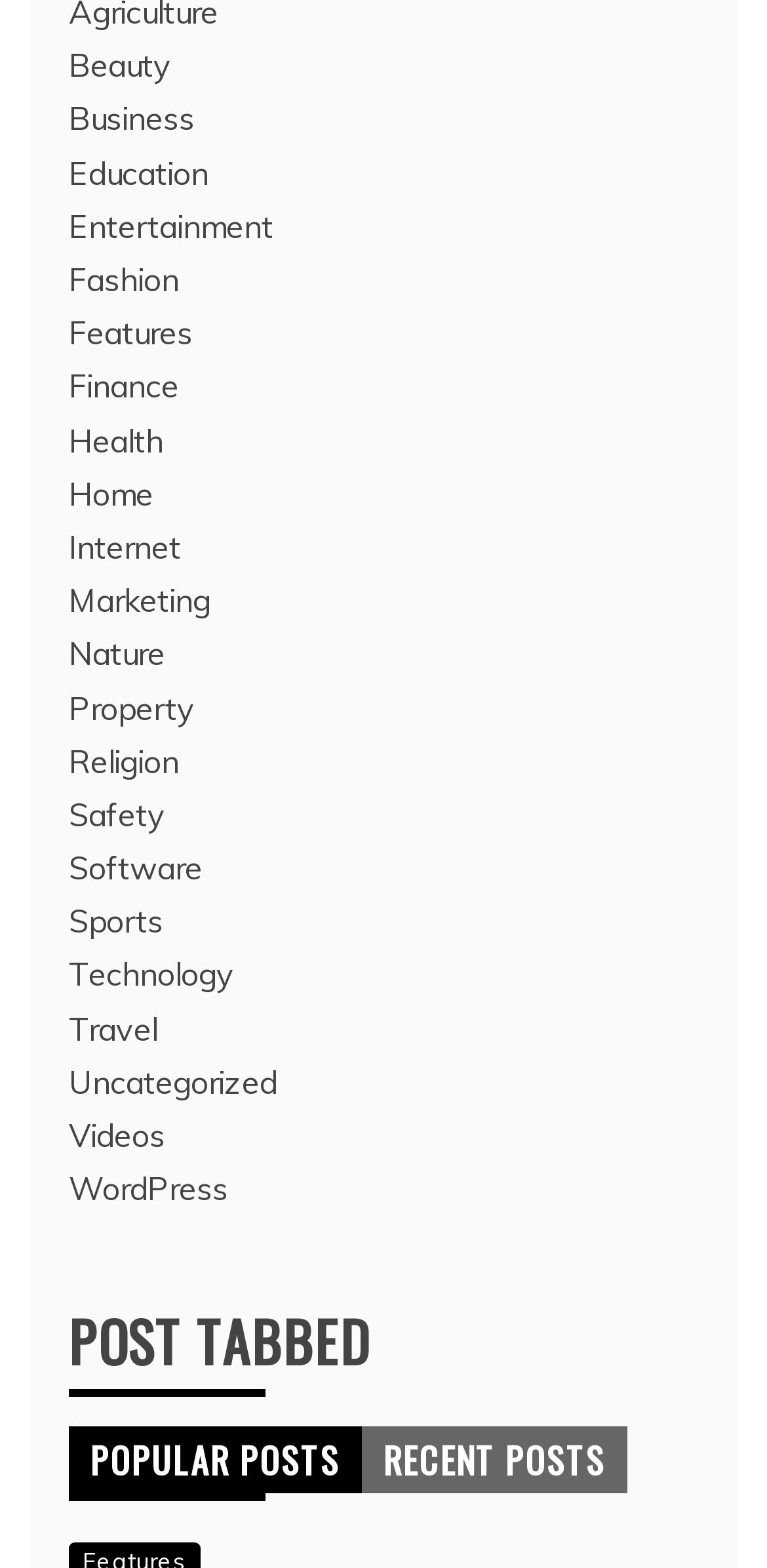Find the bounding box coordinates of the area that needs to be clicked in order to achieve the following instruction: "click on Beauty". The coordinates should be specified as four float numbers between 0 and 1, i.e., [left, top, right, bottom].

[0.09, 0.029, 0.223, 0.054]